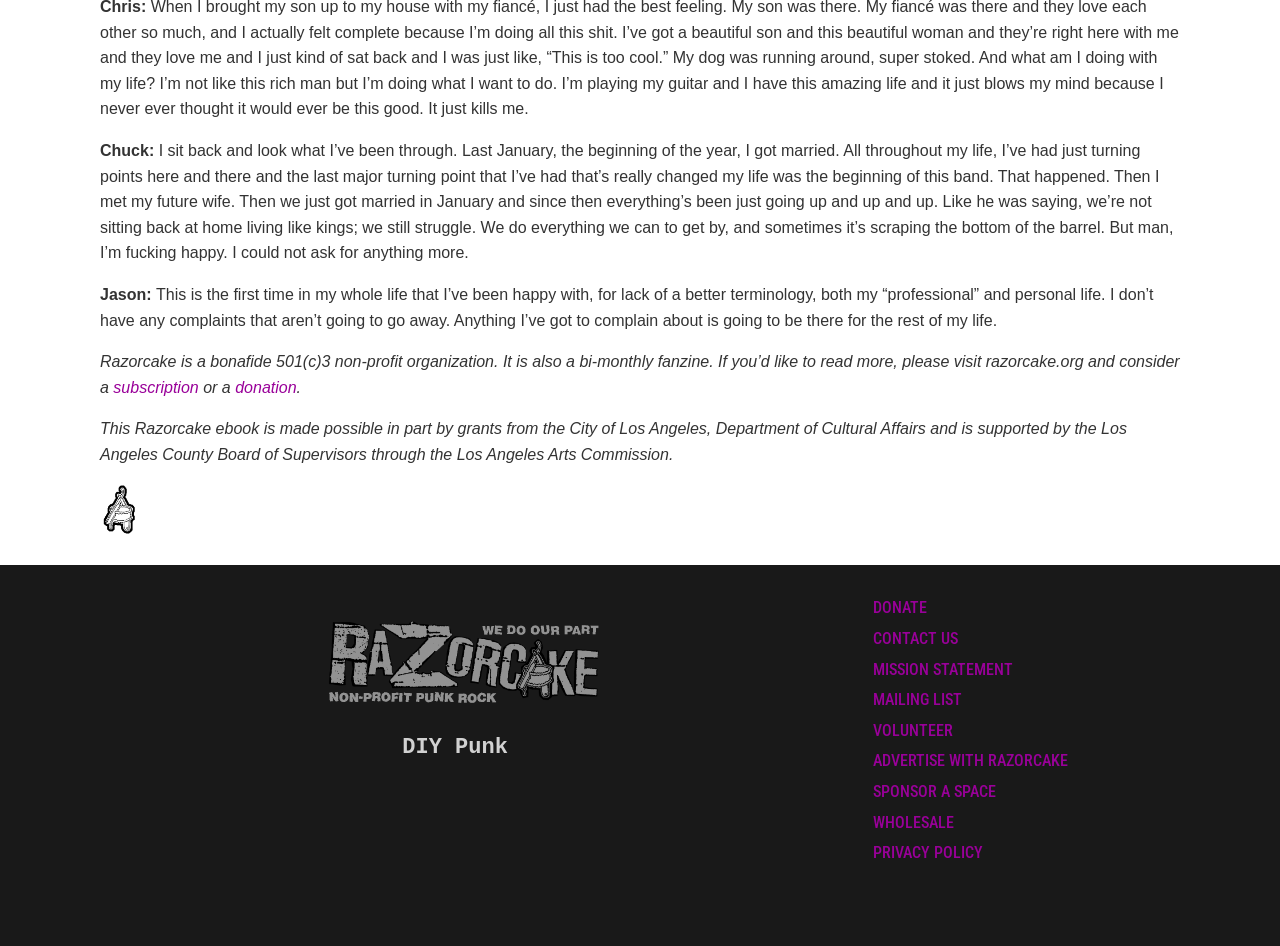Please find the bounding box coordinates (top-left x, top-left y, bottom-right x, bottom-right y) in the screenshot for the UI element described as follows: Mission Statement

[0.667, 0.689, 0.85, 0.721]